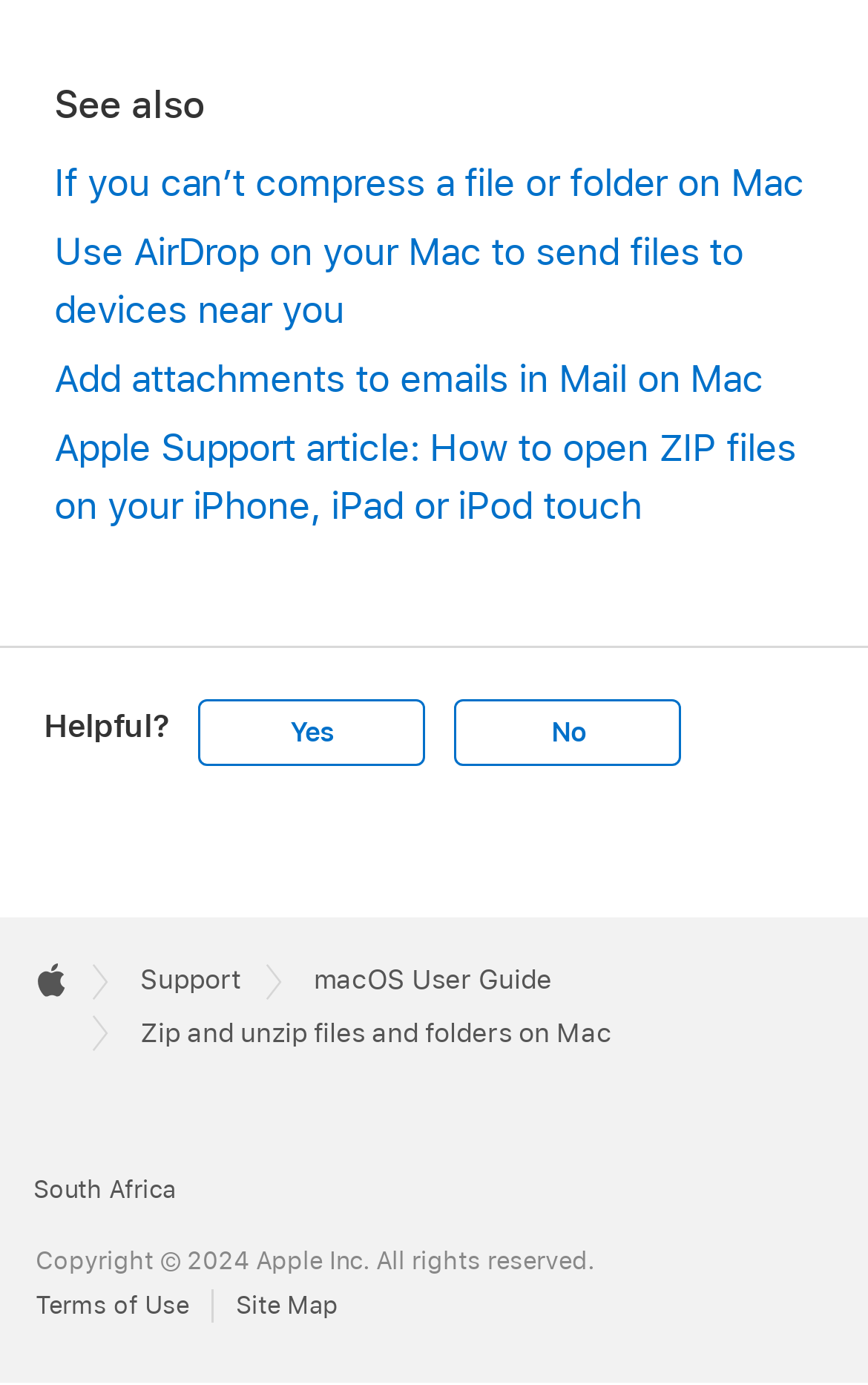What is the copyright year mentioned on the webpage?
Answer the question with as much detail as you can, using the image as a reference.

The static text 'Copyright © 2024 Apple Inc. All rights reserved.' is located at the bottom of the webpage, indicating that the copyright year is 2024.